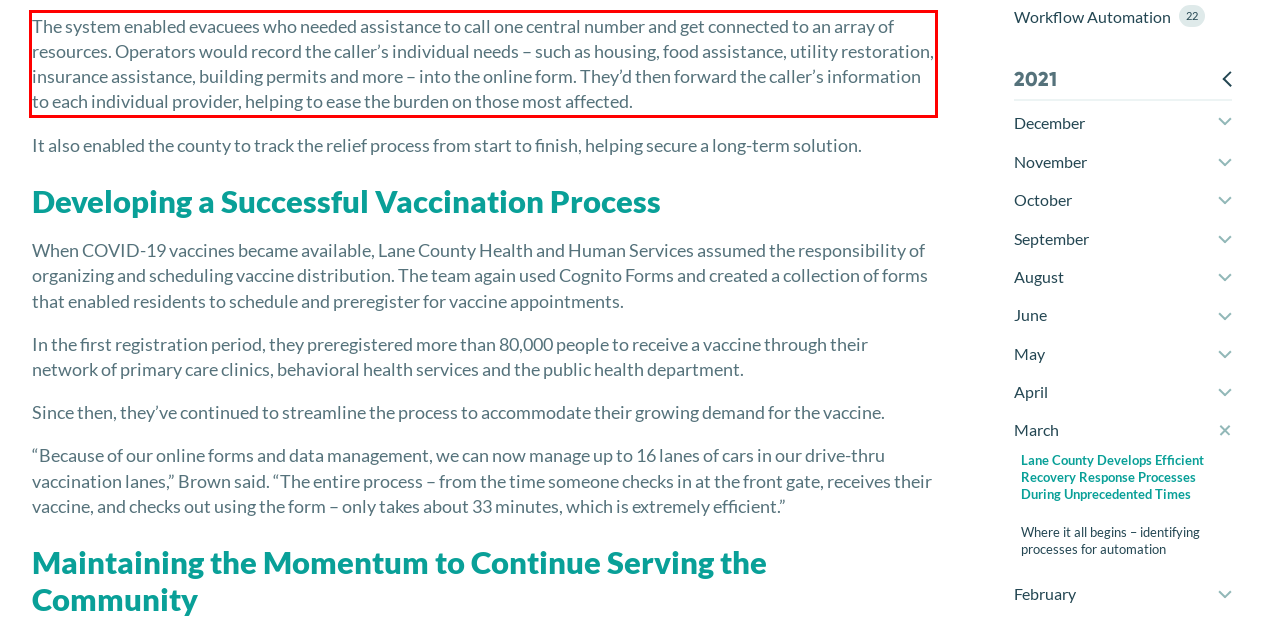Given a screenshot of a webpage with a red bounding box, please identify and retrieve the text inside the red rectangle.

The system enabled evacuees who needed assistance to call one central number and get connected to an array of resources. Operators would record the caller’s individual needs – such as housing, food assistance, utility restoration, insurance assistance, building permits and more – into the online form. They’d then forward the caller’s information to each individual provider, helping to ease the burden on those most affected.